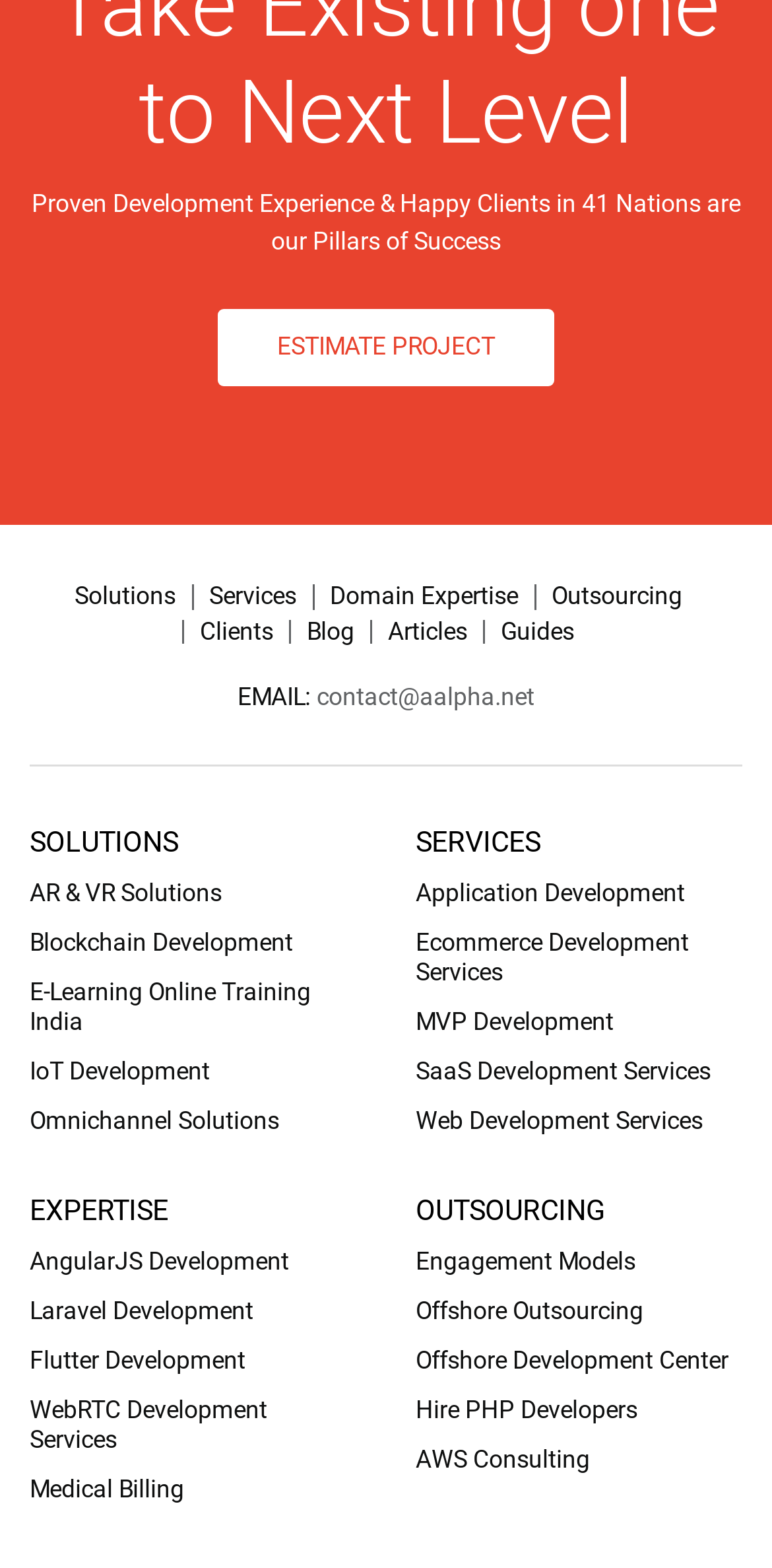Determine the bounding box coordinates of the region that needs to be clicked to achieve the task: "View Brad Culpepper's profile".

None